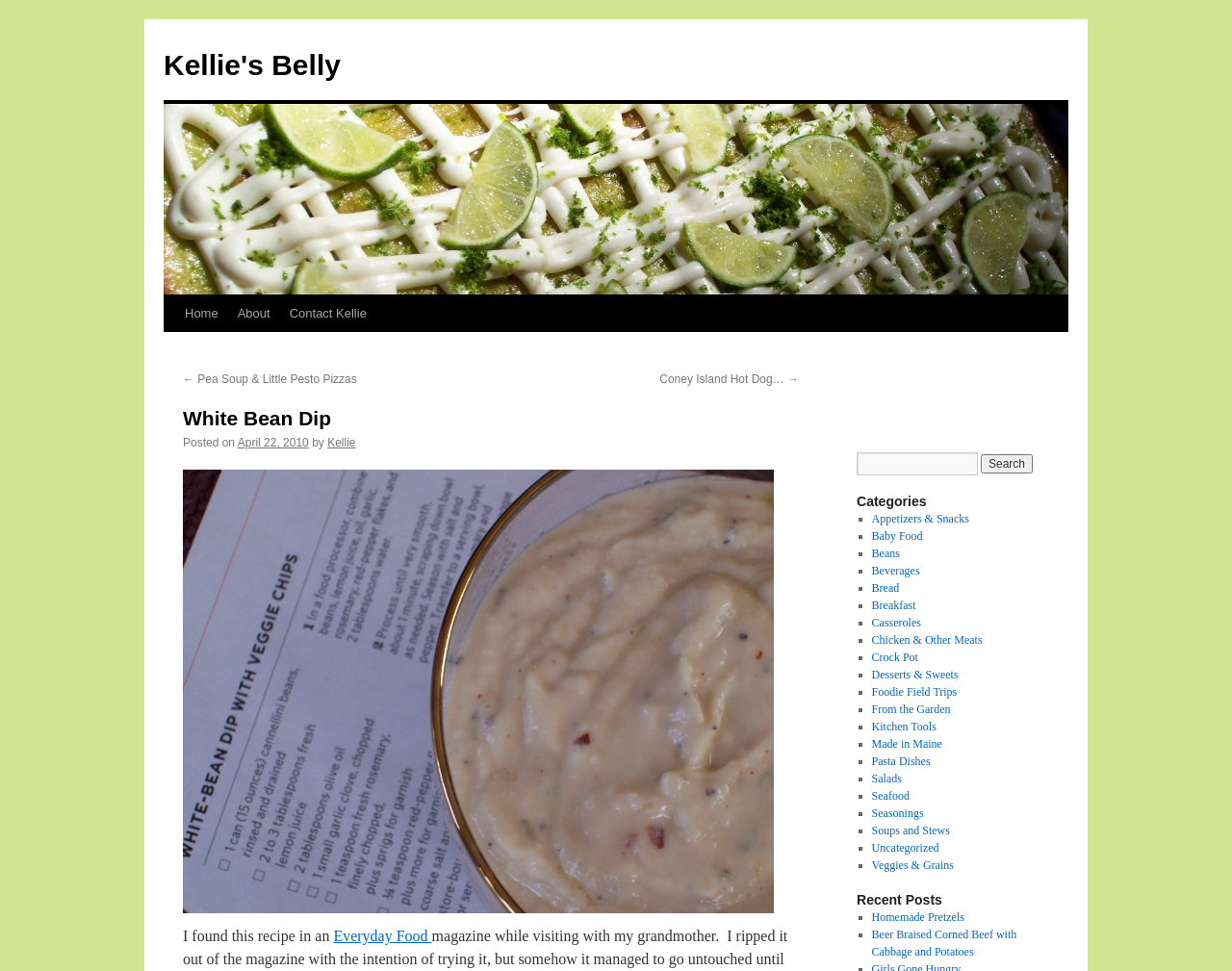Can you find the bounding box coordinates of the area I should click to execute the following instruction: "Click on the 'Home' link"?

[0.142, 0.304, 0.185, 0.342]